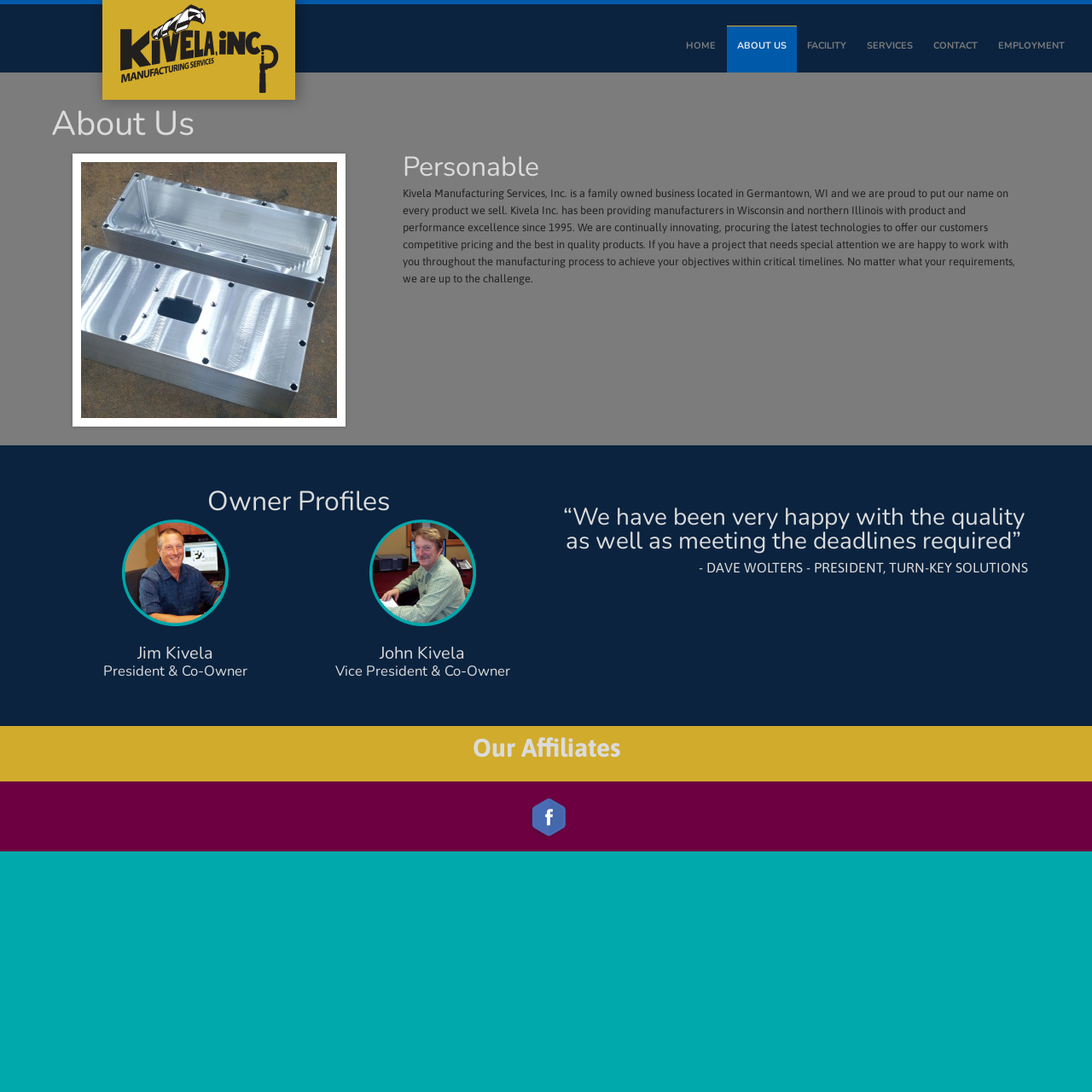Who are the co-owners of the company?
Examine the image closely and answer the question with as much detail as possible.

Under the 'Owner Profiles' section, I can see that there are two co-owners mentioned, Jim Kivela and John Kivela, with their respective images and titles.